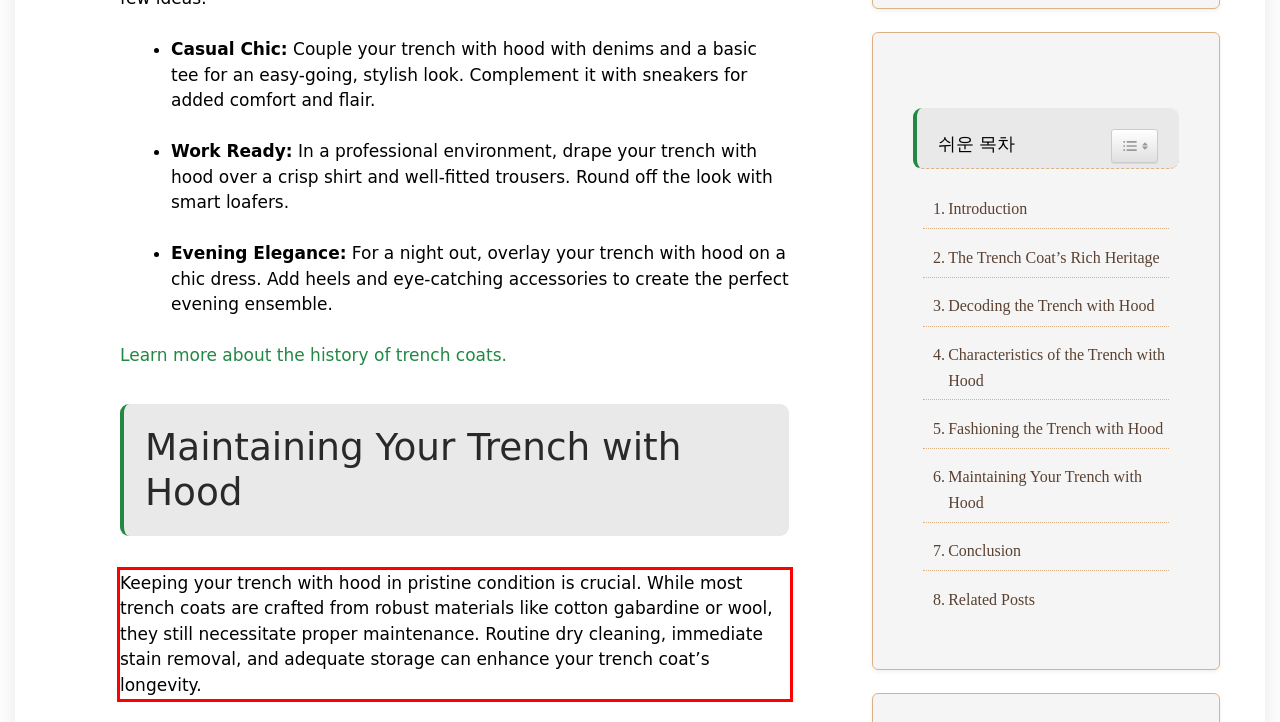Using OCR, extract the text content found within the red bounding box in the given webpage screenshot.

Keeping your trench with hood in pristine condition is crucial. While most trench coats are crafted from robust materials like cotton gabardine or wool, they still necessitate proper maintenance. Routine dry cleaning, immediate stain removal, and adequate storage can enhance your trench coat’s longevity.